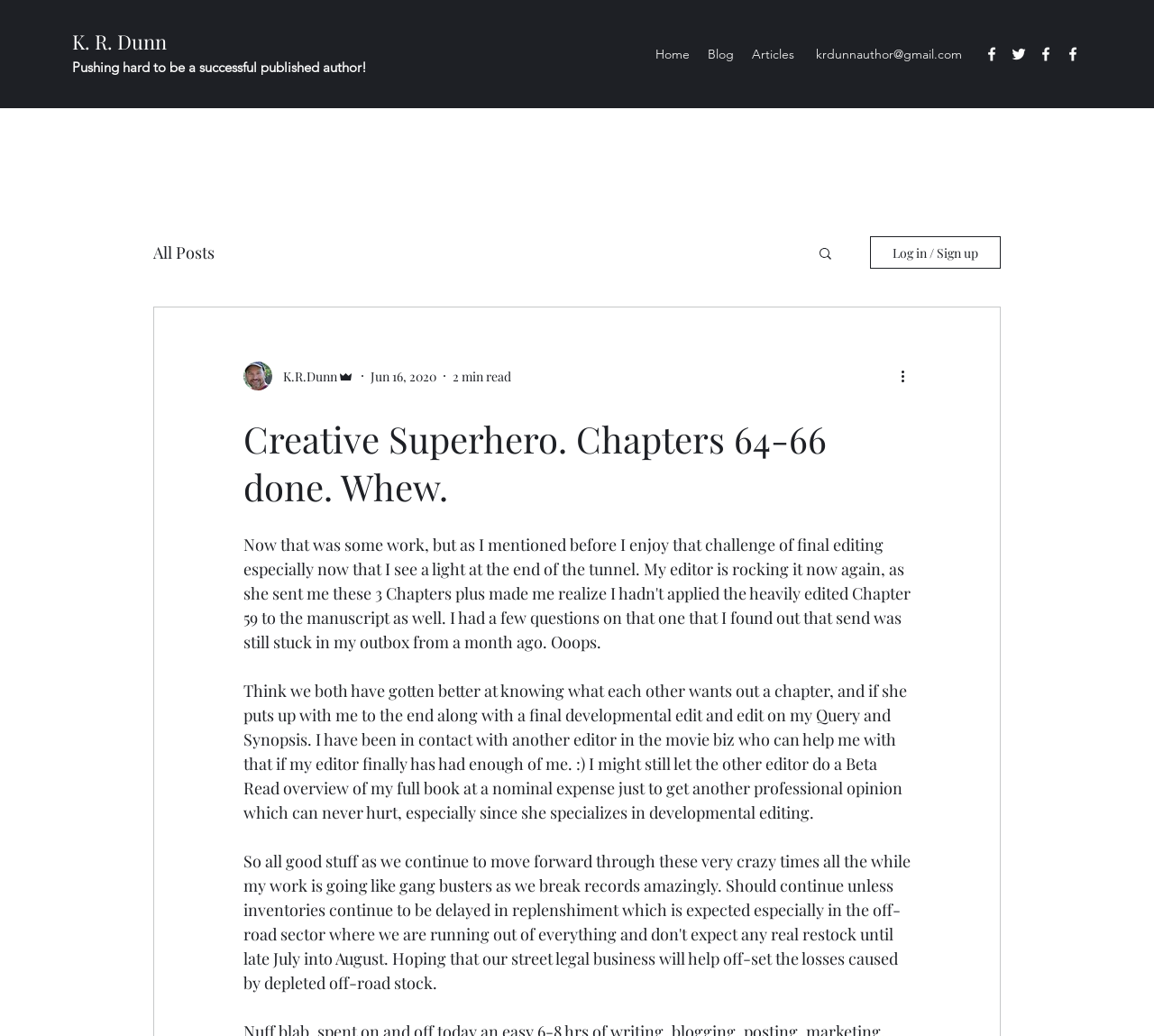Give a complete and precise description of the webpage's appearance.

This webpage appears to be a blog post from an author, K.R. Dunn, who is sharing their experience of final editing their book. At the top of the page, there is a title "Creative Superhero. Chapters 64-66 done. Whew." and a link to the author's name, "K. R. Dunn". Below the title, there is a static text that reads "Pushing hard to be a successful published author!".

On the top-right corner, there is a navigation menu with links to "Home", "Blog", and "Articles". Next to the navigation menu, there is a link to the author's email address, "krdunnauthor@gmail.com". Further to the right, there is a social bar with links to Facebook, Twitter, and Facebook again, each accompanied by an image of the respective social media platform's logo.

Below the social bar, there is a navigation menu for the blog, with a link to "All Posts". Next to it, there is a search button with a magnifying glass icon. On the right side of the page, there is a button to "Log in / Sign up" with an image of a writer's picture above it.

The main content of the page is a blog post, which starts with a heading that matches the title of the page. The post discusses the author's experience of final editing their book, mentioning their collaboration with an editor and their plans to get another professional opinion. The text is quite lengthy and spans multiple paragraphs.

At the bottom of the page, there is a region marked as "Post: Blog2_Post", which likely contains the entire blog post.